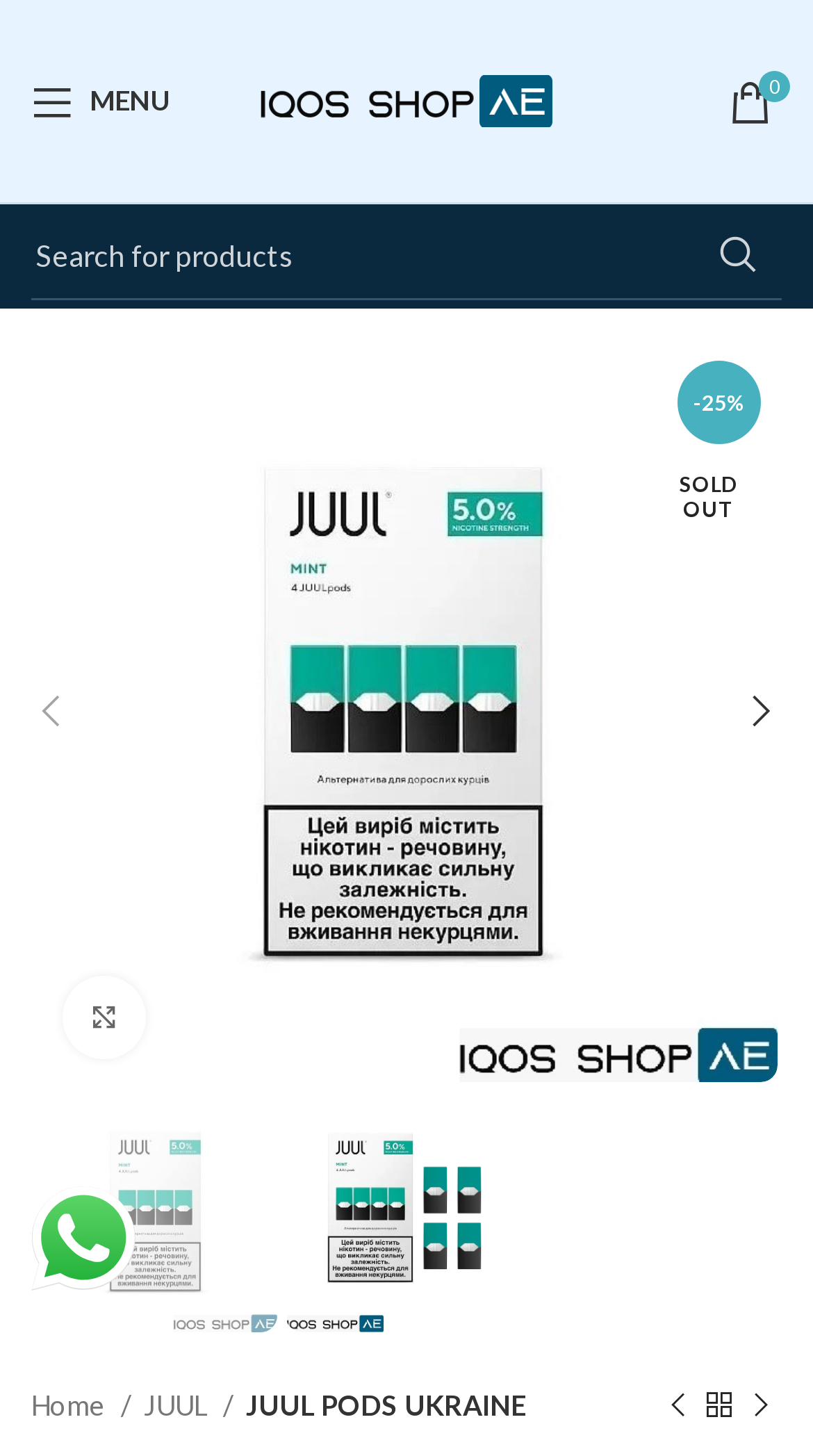What is the name of the product on this page?
Give a single word or phrase answer based on the content of the image.

JUUL PODS MINT